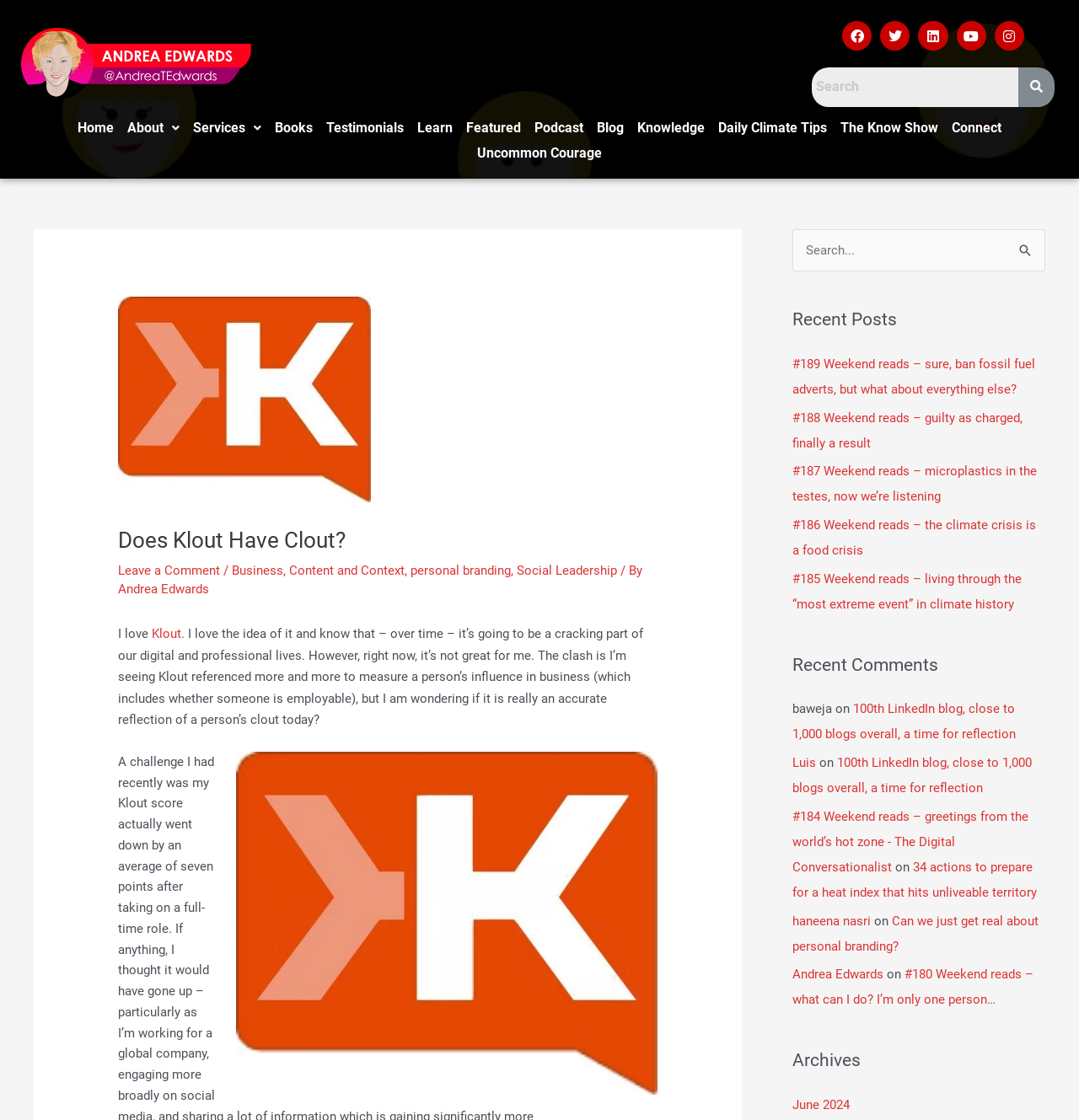Pinpoint the bounding box coordinates of the element that must be clicked to accomplish the following instruction: "Read the article about Klout". The coordinates should be in the format of four float numbers between 0 and 1, i.e., [left, top, right, bottom].

[0.109, 0.559, 0.596, 0.65]